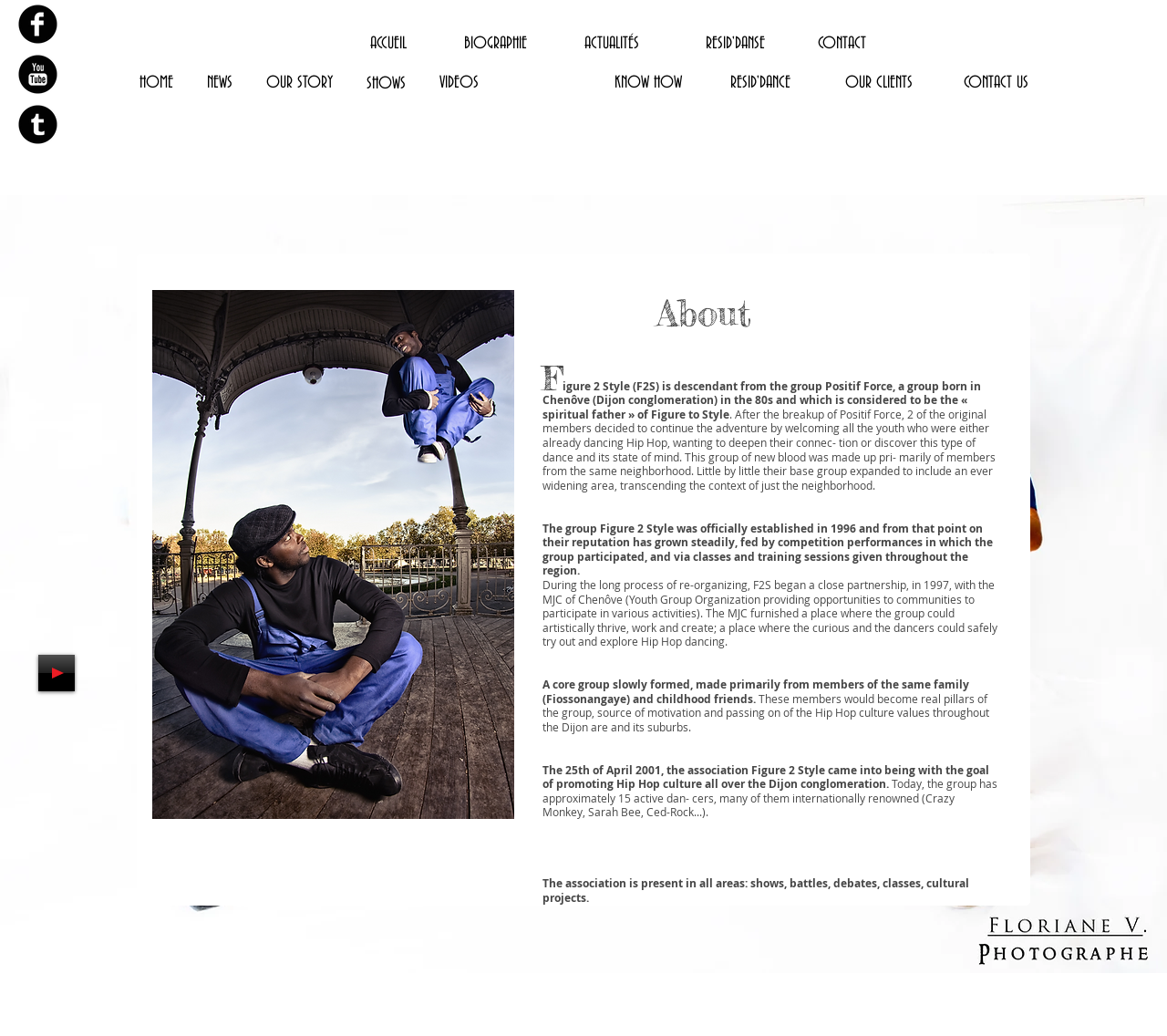Find the bounding box coordinates of the clickable element required to execute the following instruction: "Click on Facebook link". Provide the coordinates as four float numbers between 0 and 1, i.e., [left, top, right, bottom].

[0.016, 0.004, 0.049, 0.042]